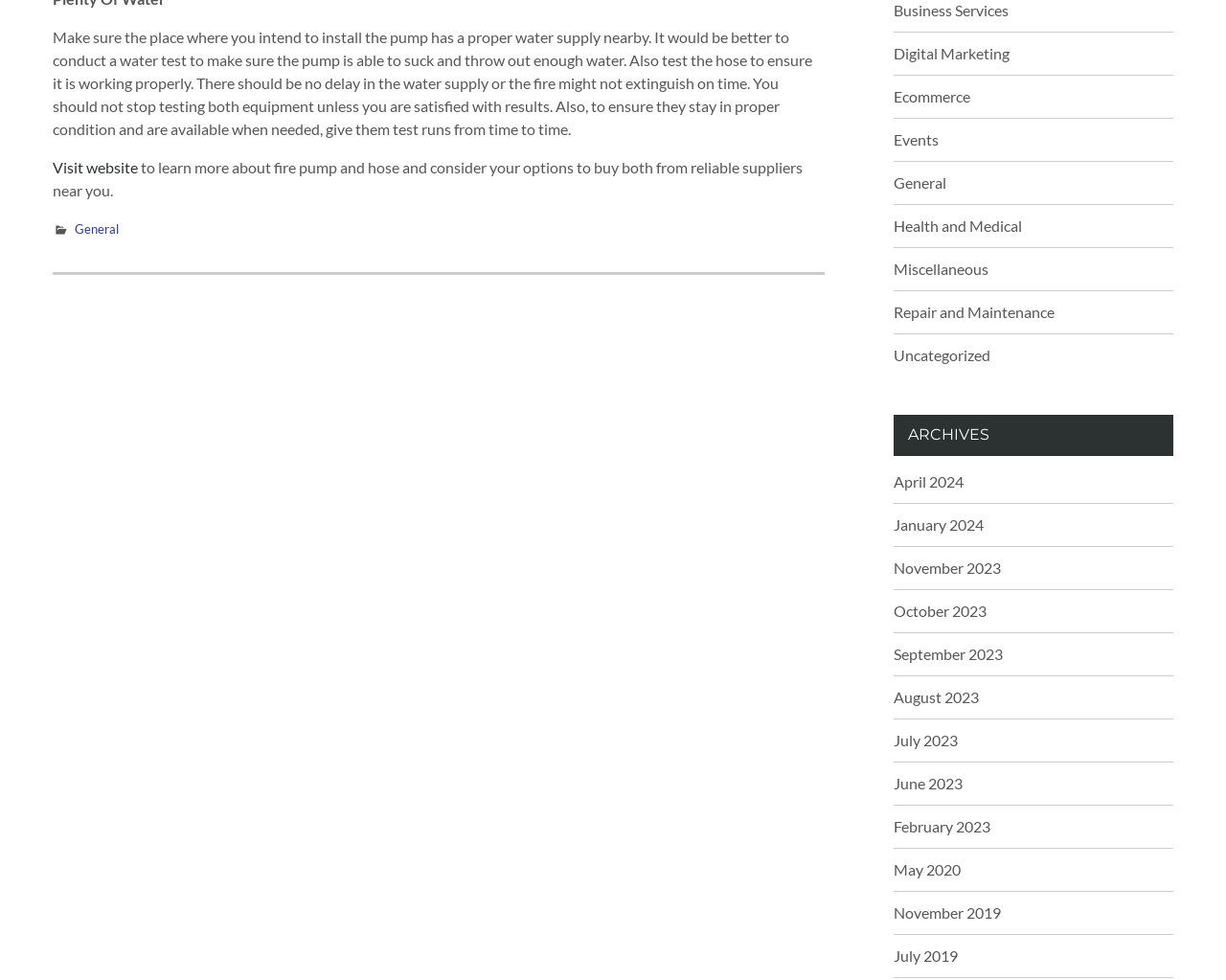Can you give a detailed response to the following question using the information from the image? How many links are there in the sidebar?

The sidebar section of the webpage contains 13 links, which are labeled as 'Business Services', 'Digital Marketing', 'Ecommerce', and so on. These links can be counted by examining the sidebar section.